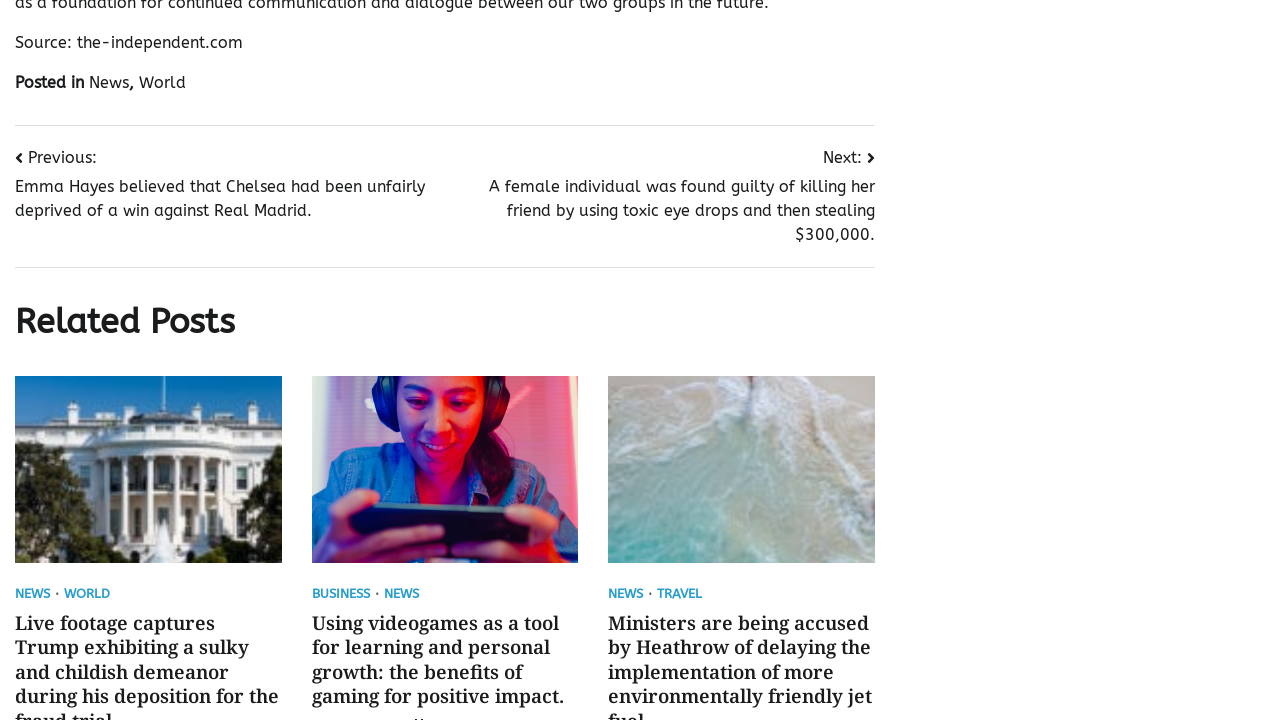Please find the bounding box for the UI element described by: "Travel".

[0.514, 0.817, 0.549, 0.834]